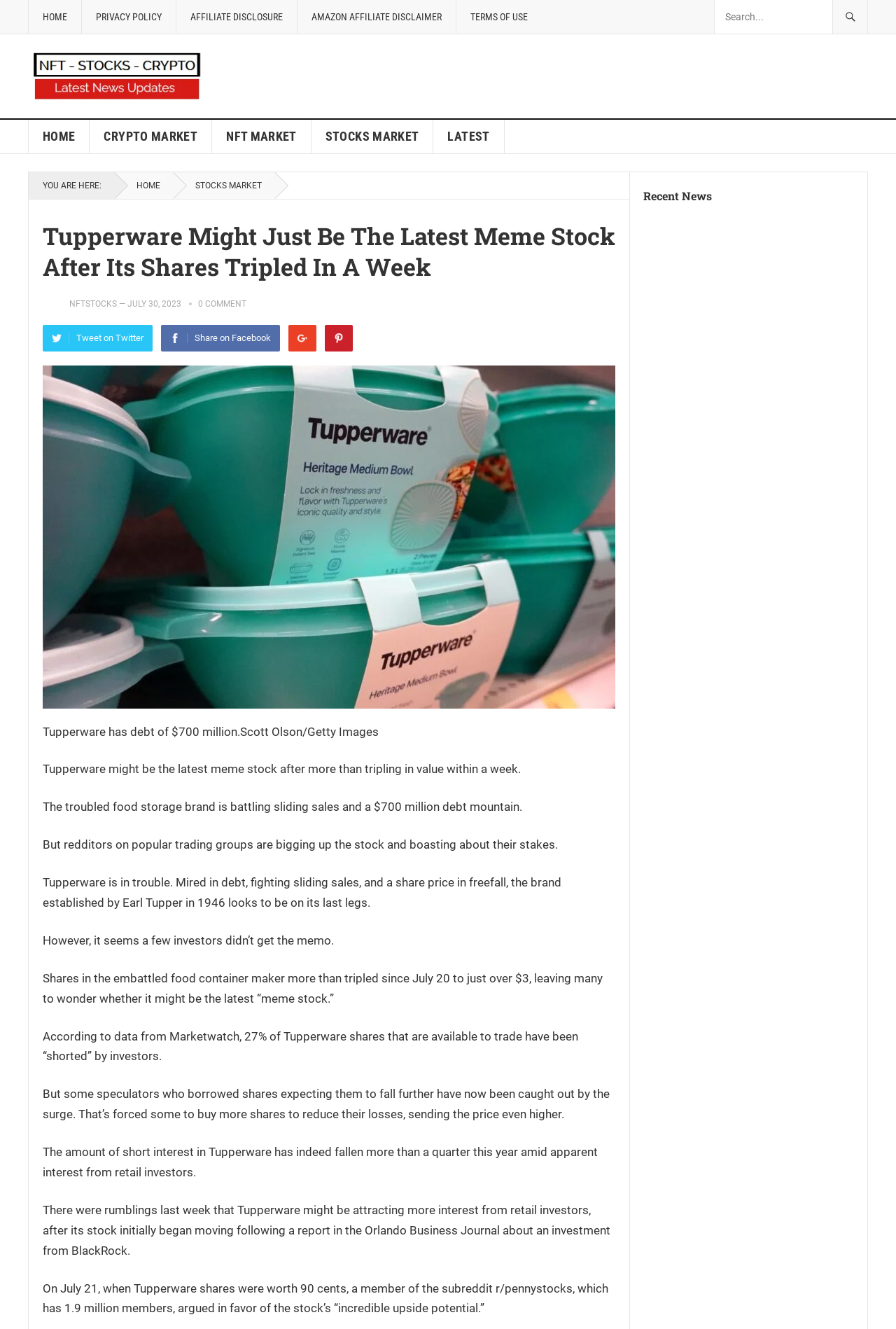Identify the bounding box coordinates of the clickable region to carry out the given instruction: "Search for something".

[0.798, 0.0, 0.938, 0.025]